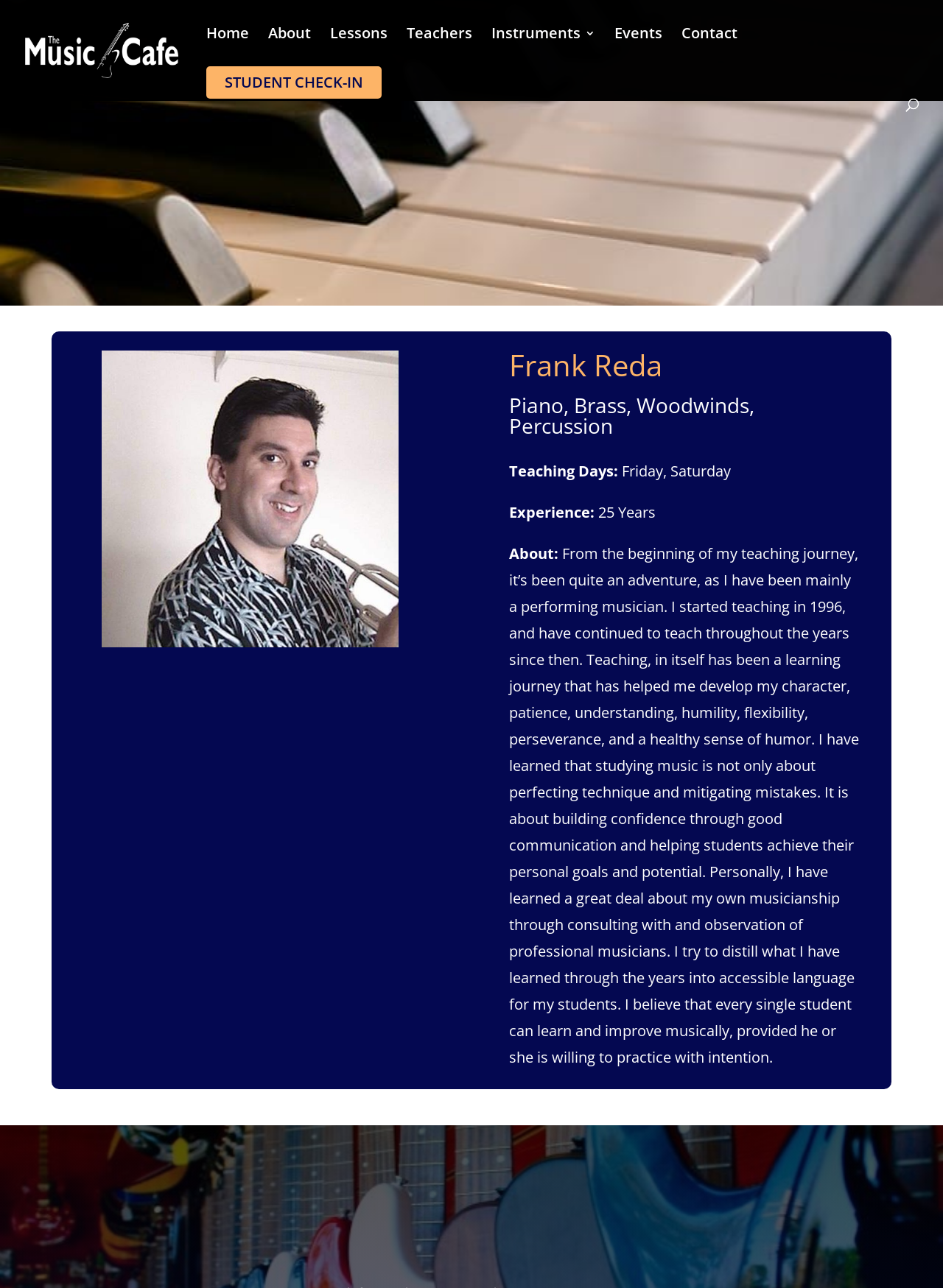What instruments does Frank Reda teach?
Using the details from the image, give an elaborate explanation to answer the question.

The instruments taught by Frank Reda can be found in the heading element 'Piano, Brass, Woodwinds, Percussion' with bounding box coordinates [0.54, 0.306, 0.914, 0.344].